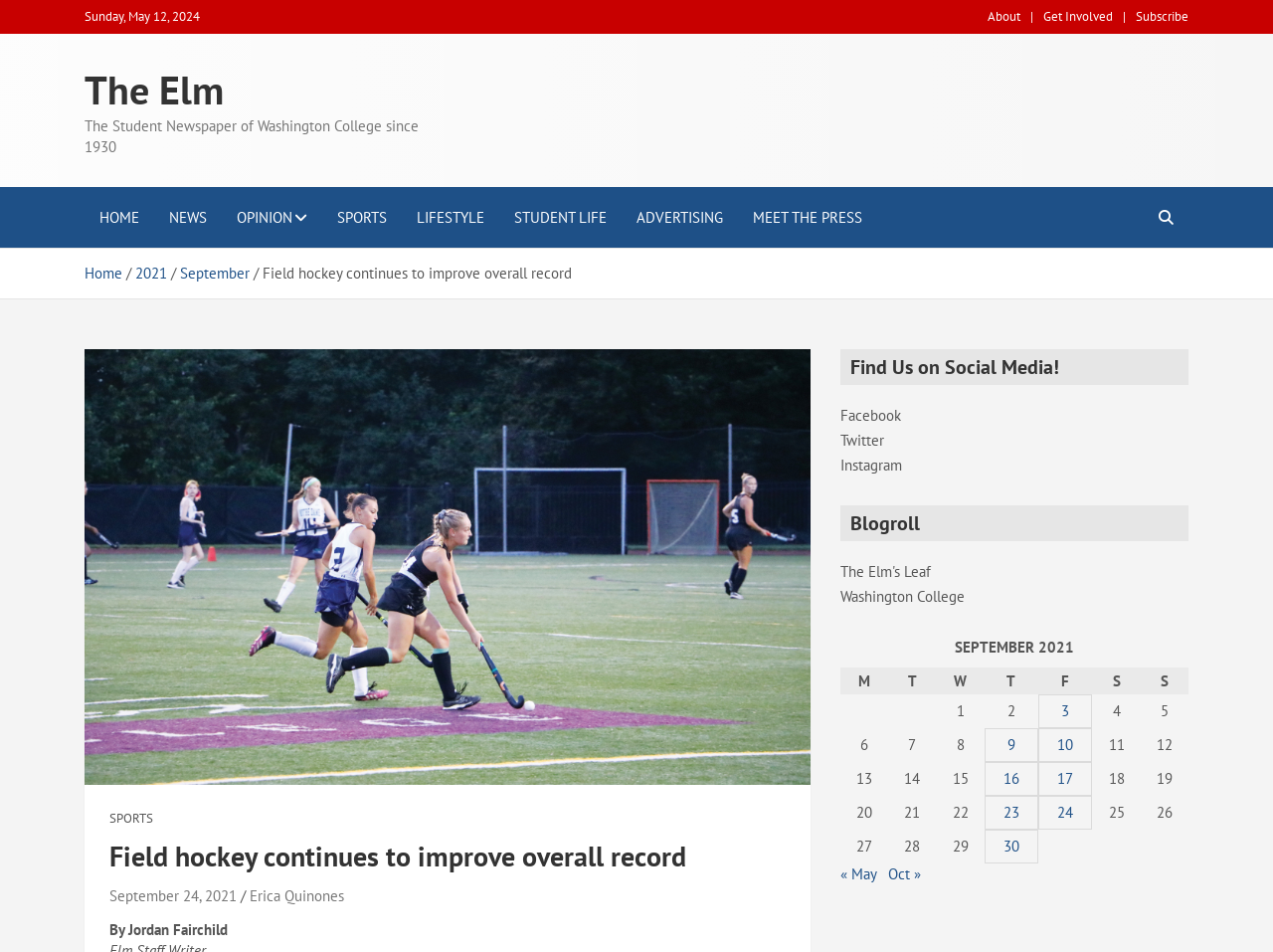What is the category of the article 'Field hockey continues to improve overall record'?
Based on the visual, give a brief answer using one word or a short phrase.

SPORTS